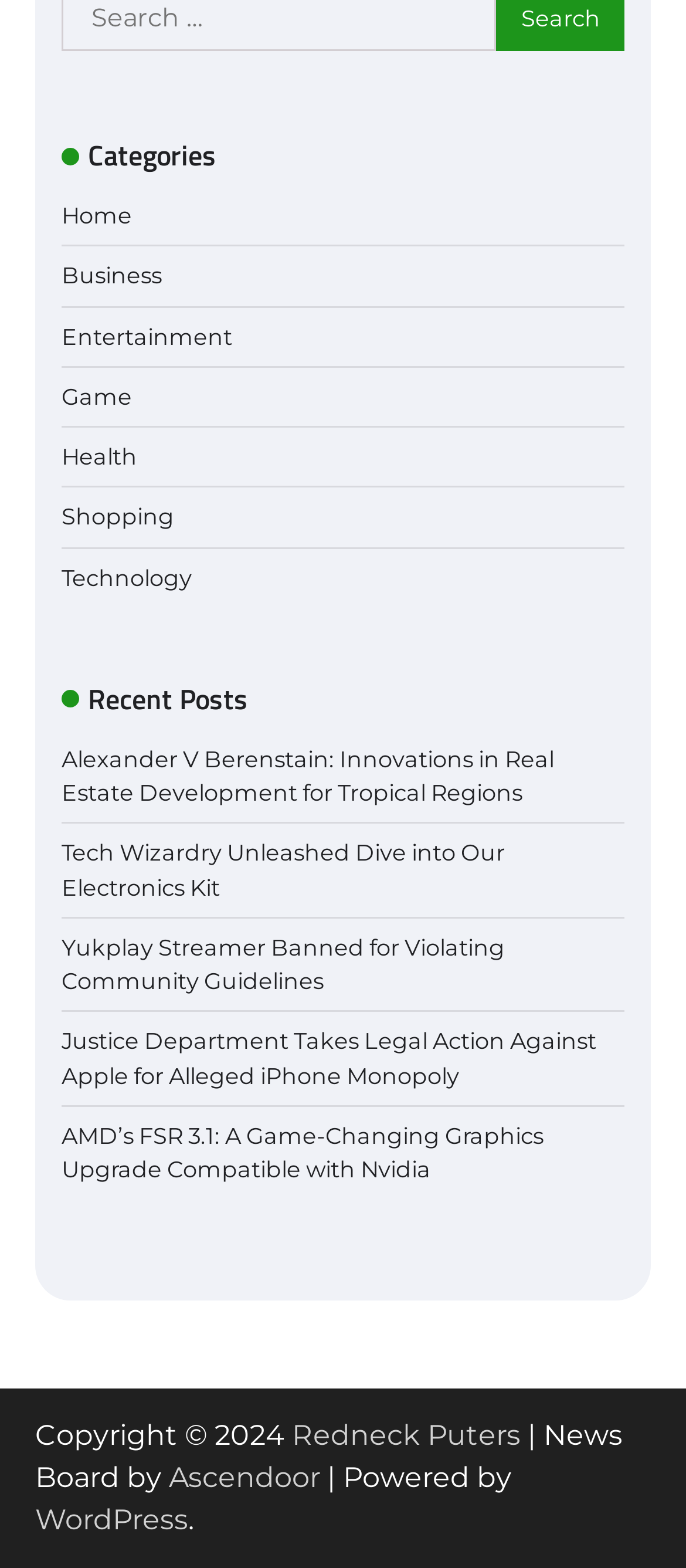Using the information shown in the image, answer the question with as much detail as possible: What is the copyright year of the website?

I found the StaticText 'Copyright © 2024' at the bottom of the webpage, indicating the copyright year is 2024.